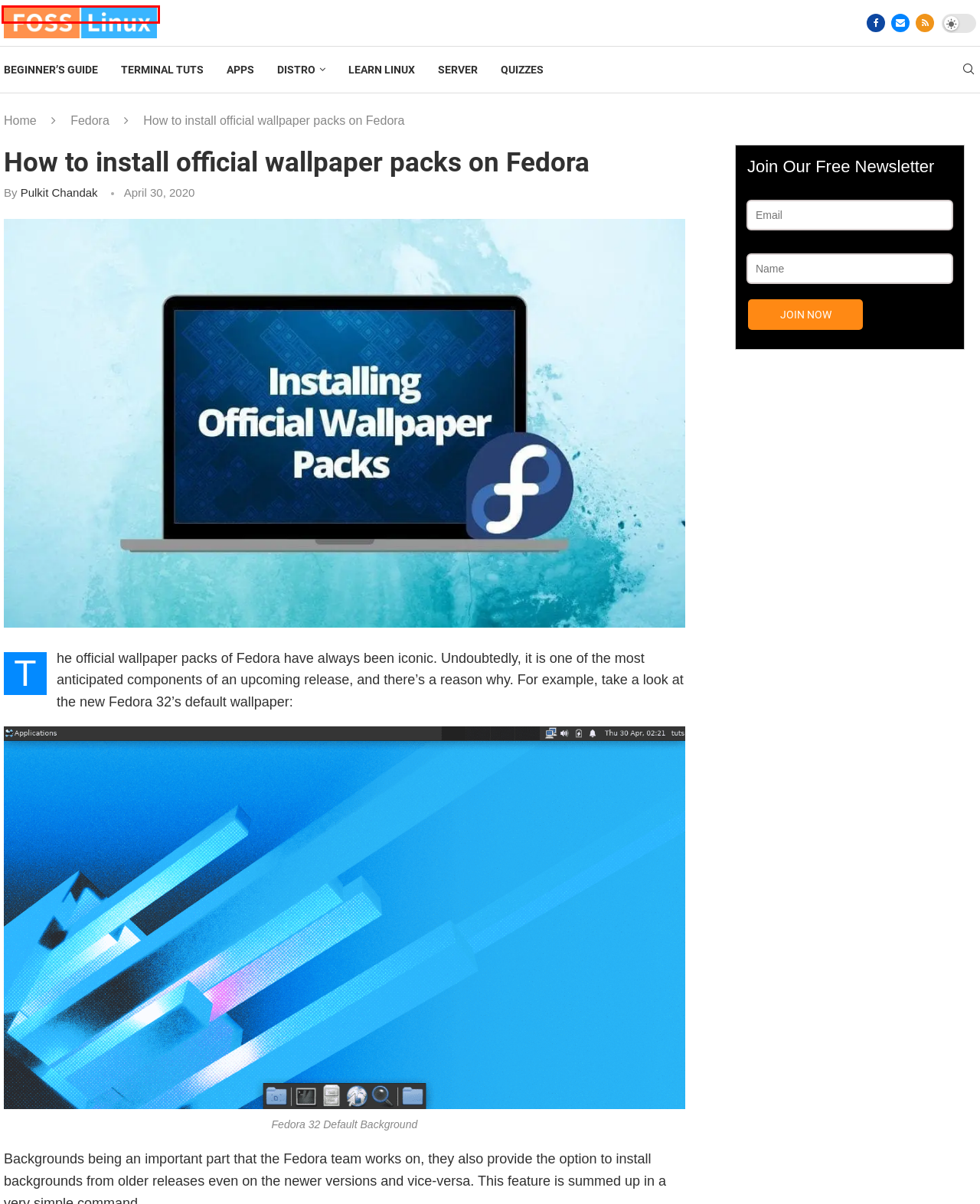Examine the screenshot of a webpage with a red bounding box around a UI element. Your task is to identify the webpage description that best corresponds to the new webpage after clicking the specified element. The given options are:
A. Learn Linux  - FOSS Linux
B. Linux Server | FOSS Linux
C. Beginner’s Guide  - FOSS Linux
D. Terminal Tuts  - FOSS Linux
E. How to Install GitKraken on Fedora for Git Management
F. Ubuntu  - FOSS Linux
G. FOSS Linux - Enhance your Linux experience
H. Fedora  - FOSS Linux

G